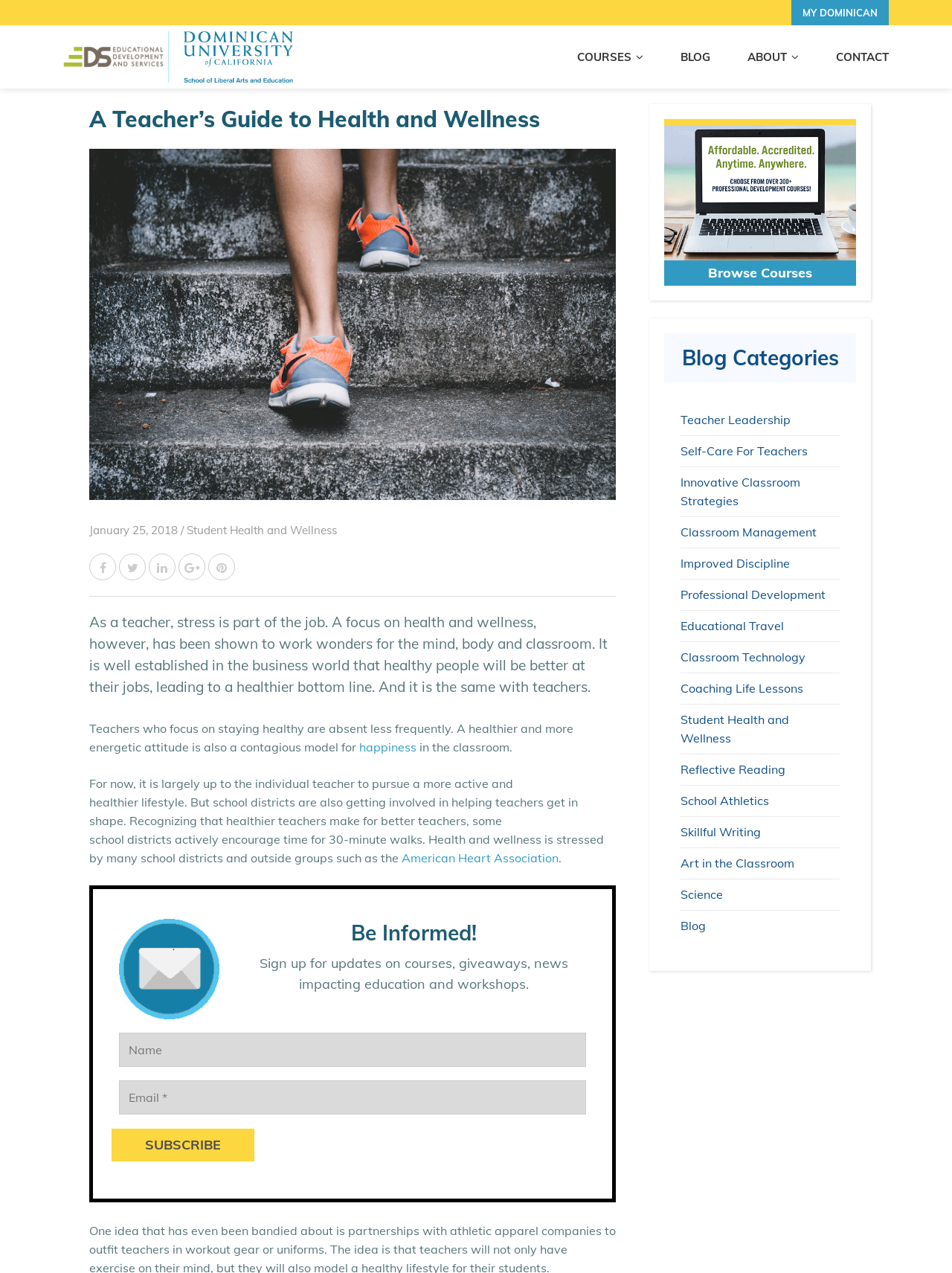Predict the bounding box coordinates of the area that should be clicked to accomplish the following instruction: "Subscribe to updates". The bounding box coordinates should consist of four float numbers between 0 and 1, i.e., [left, top, right, bottom].

[0.117, 0.886, 0.267, 0.912]